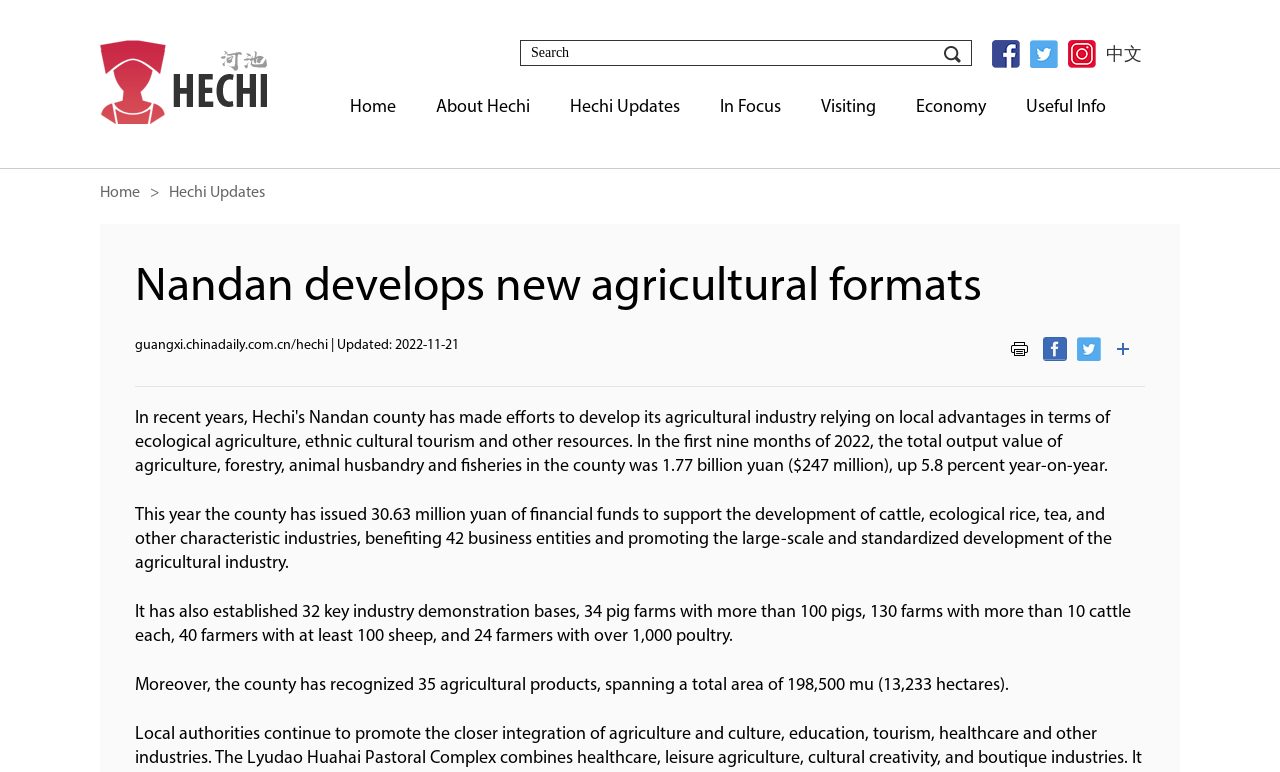Refer to the image and provide a thorough answer to this question:
What is the purpose of the county's agricultural development efforts?

The webpage suggests that the county's efforts to develop the agricultural industry, including financial support and establishment of demonstration bases, aim to promote the large-scale and standardized development of the agricultural industry.